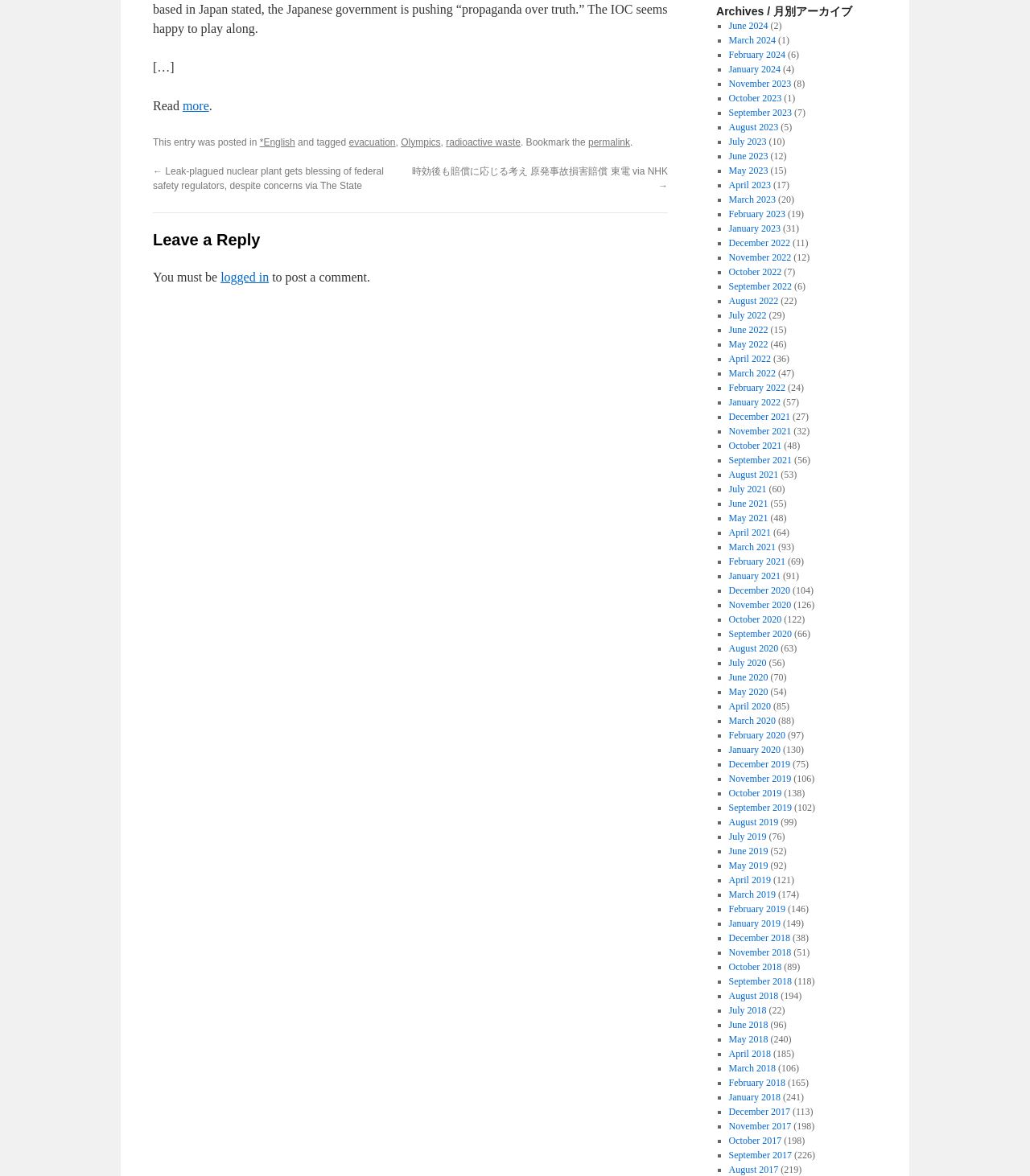How many months are listed in the archives section? Refer to the image and provide a one-word or short phrase answer.

14